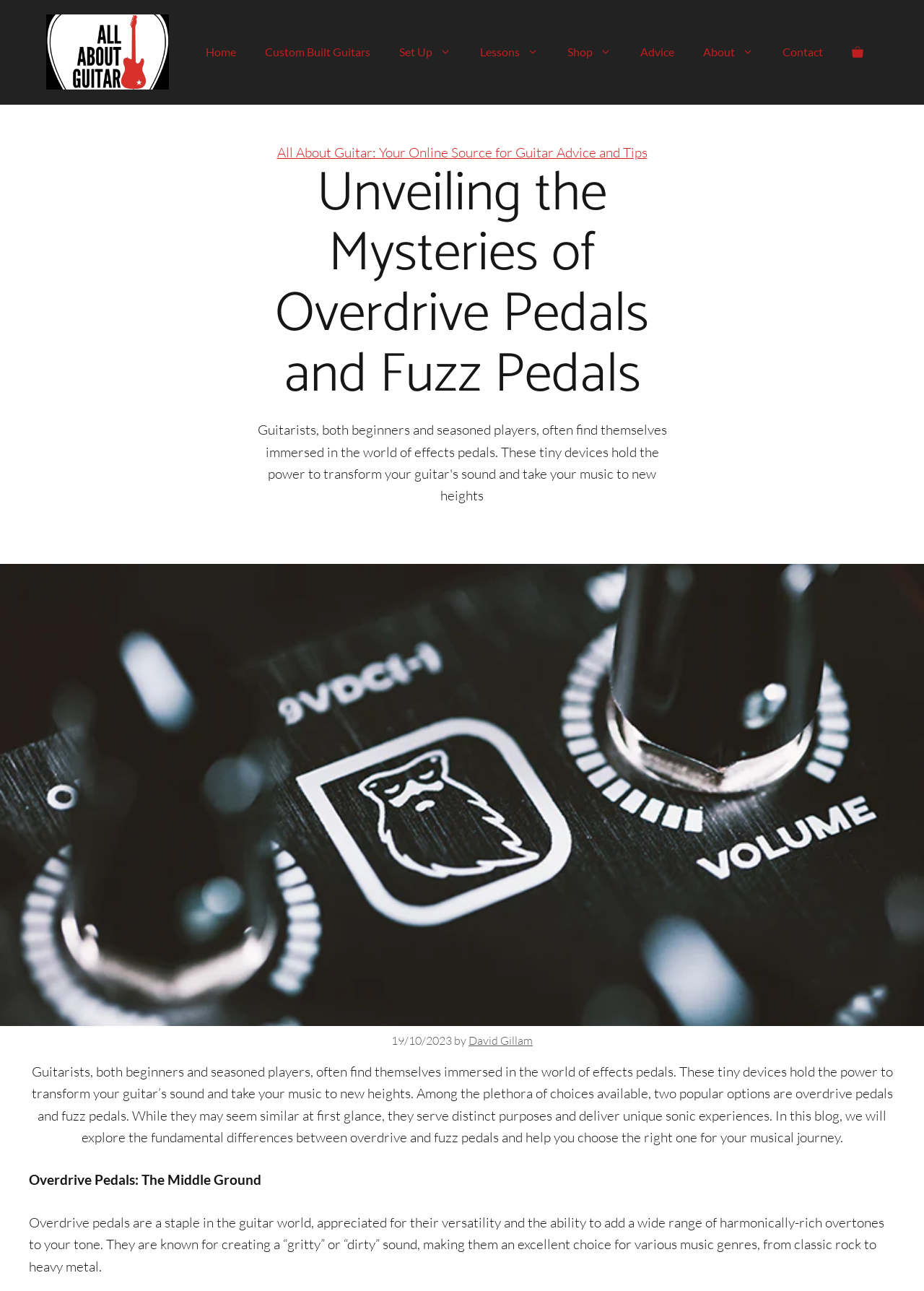Could you provide the bounding box coordinates for the portion of the screen to click to complete this instruction: "go to home page"?

[0.207, 0.024, 0.271, 0.057]